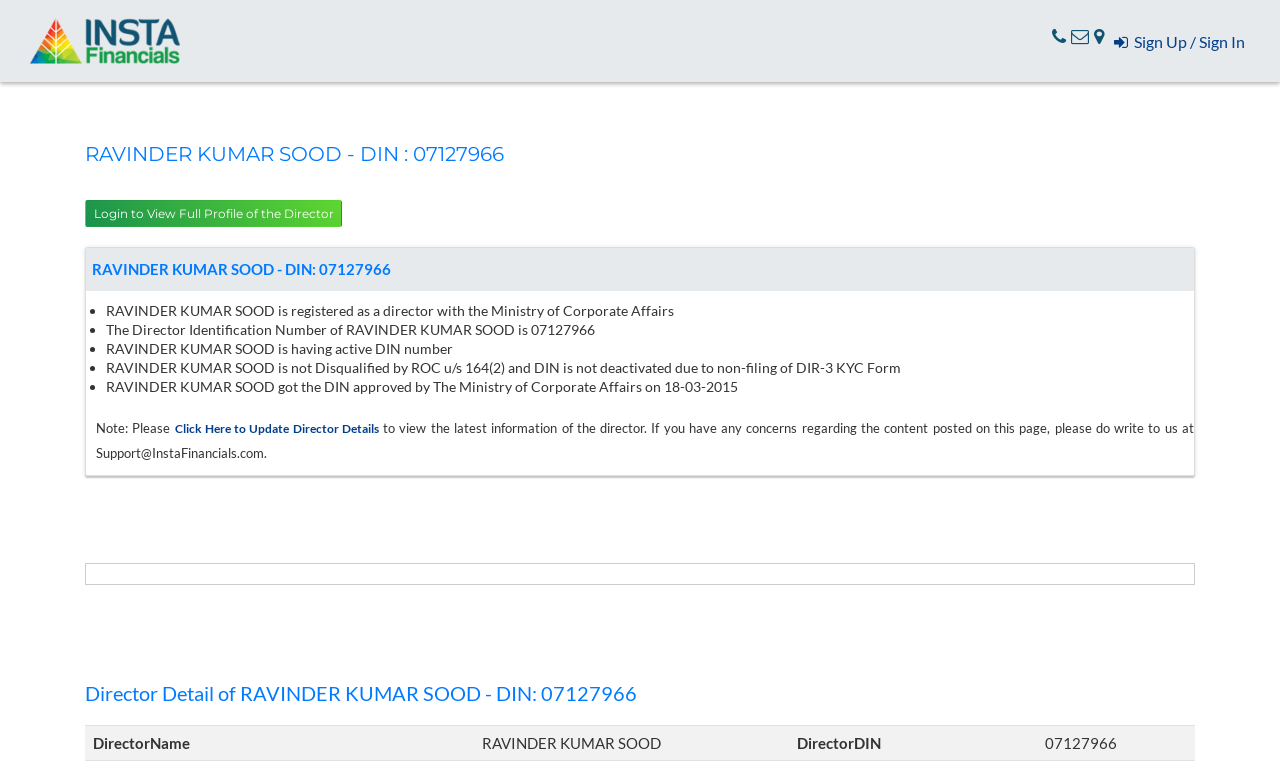How many companies is RAVINDER KUMAR SOOD a director of?
Give a single word or phrase answer based on the content of the image.

0